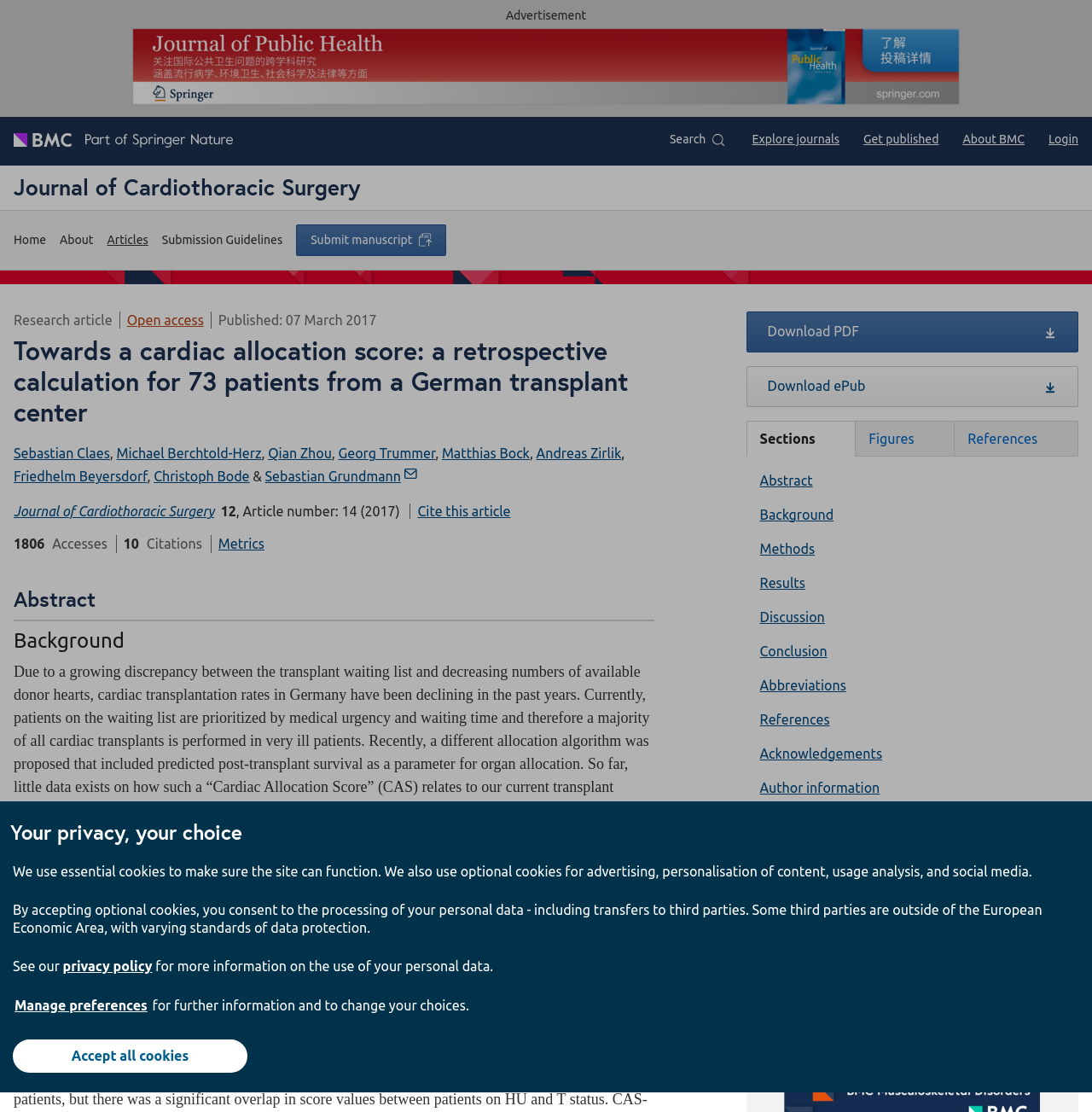Please determine the bounding box coordinates of the element to click in order to execute the following instruction: "view privacy policy". The coordinates should be four float numbers between 0 and 1, specified as [left, top, right, bottom].

[0.057, 0.862, 0.139, 0.876]